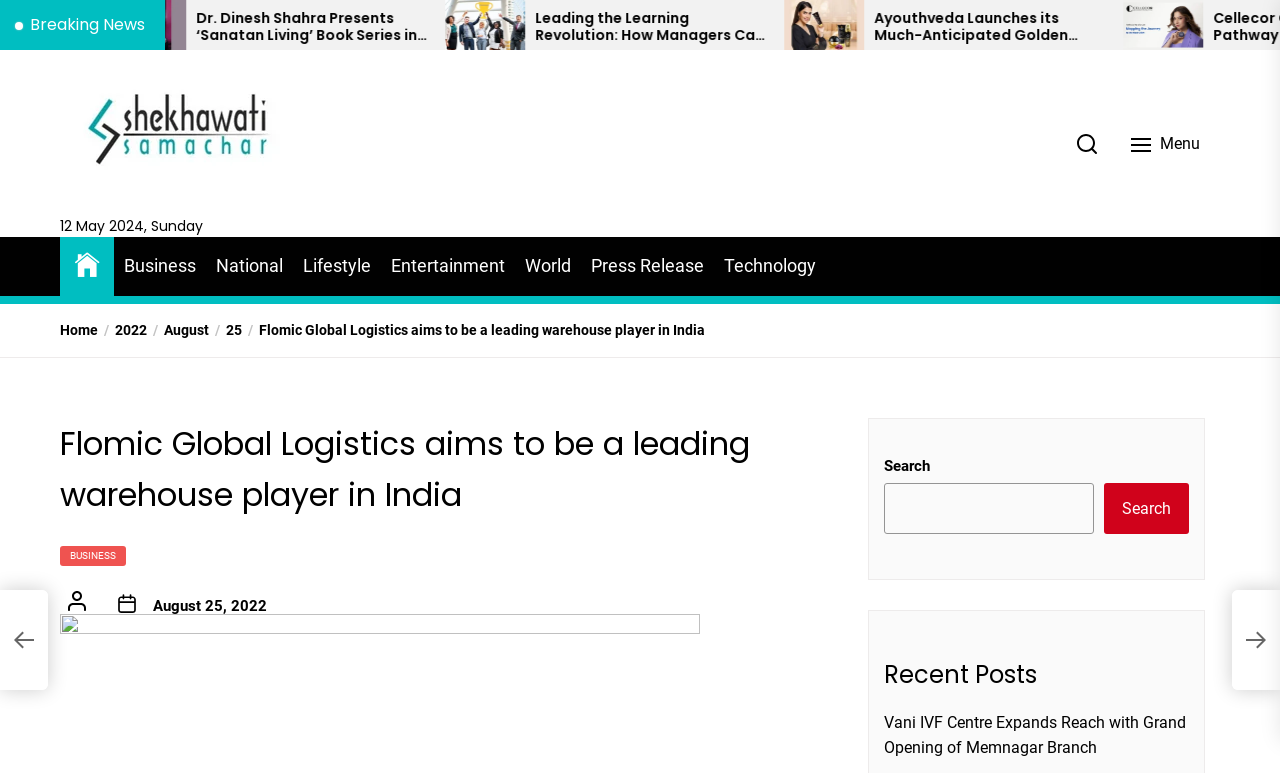Provide the bounding box coordinates of the HTML element described by the text: "August 25, 2022".

[0.119, 0.772, 0.208, 0.795]